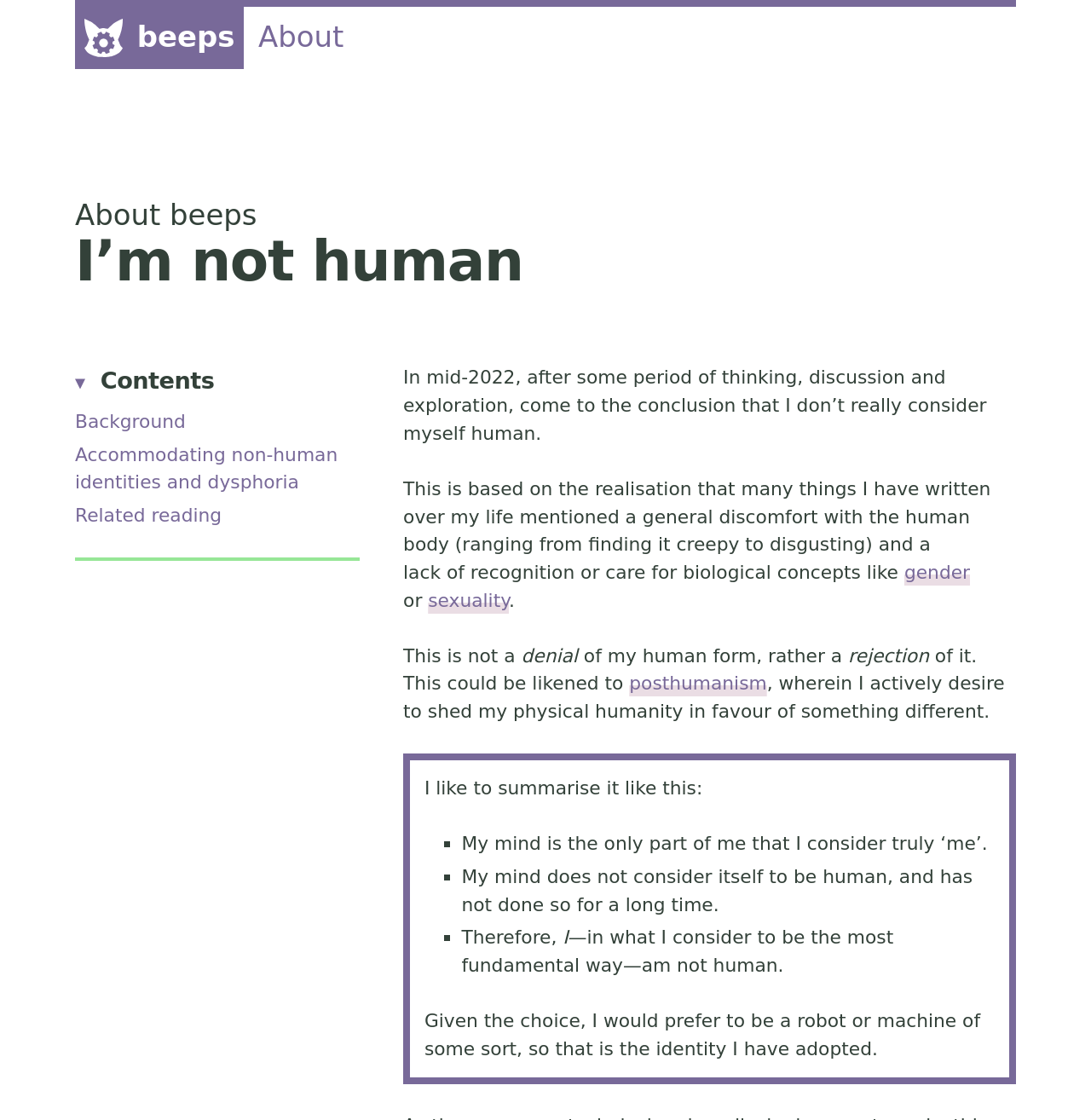What is the topic of the 'About' section?
Using the details shown in the screenshot, provide a comprehensive answer to the question.

The 'About' section appears to be about the author's identity, specifically their realization that they don't consider themselves human and their preferred identity as a robot or machine.